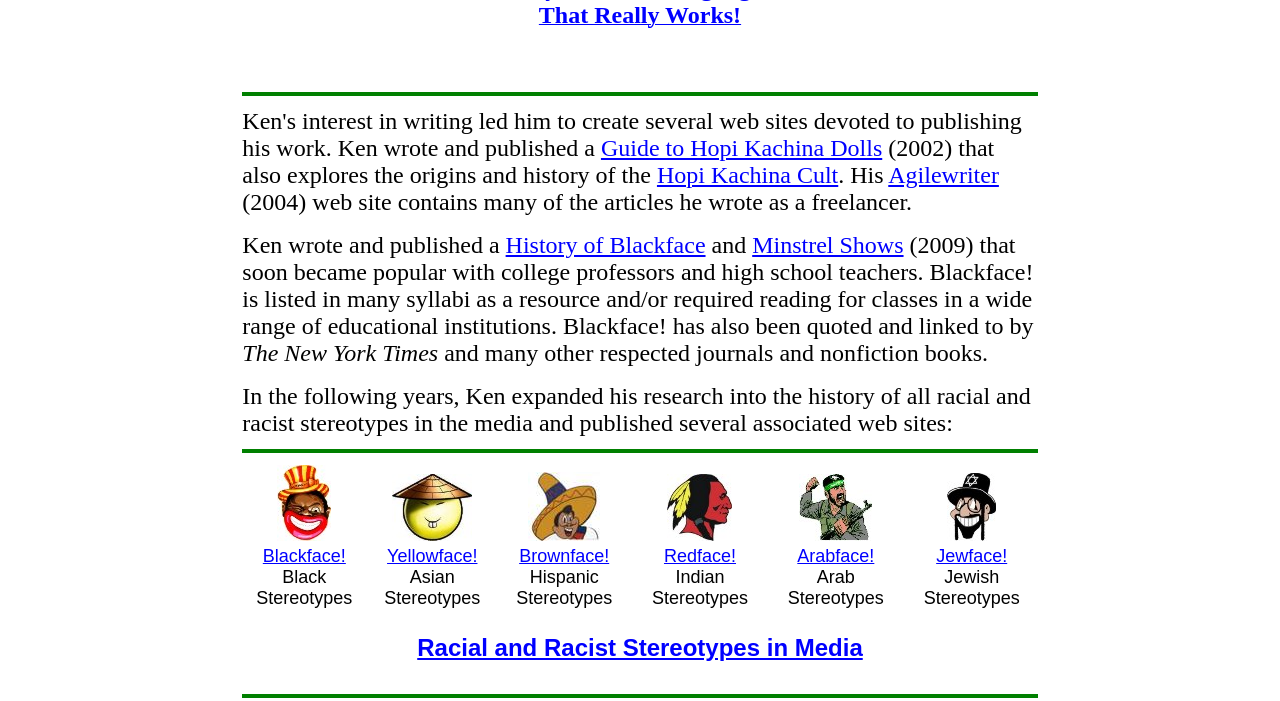Determine the bounding box coordinates of the clickable region to carry out the instruction: "Visit Agilewriter".

[0.694, 0.23, 0.78, 0.268]